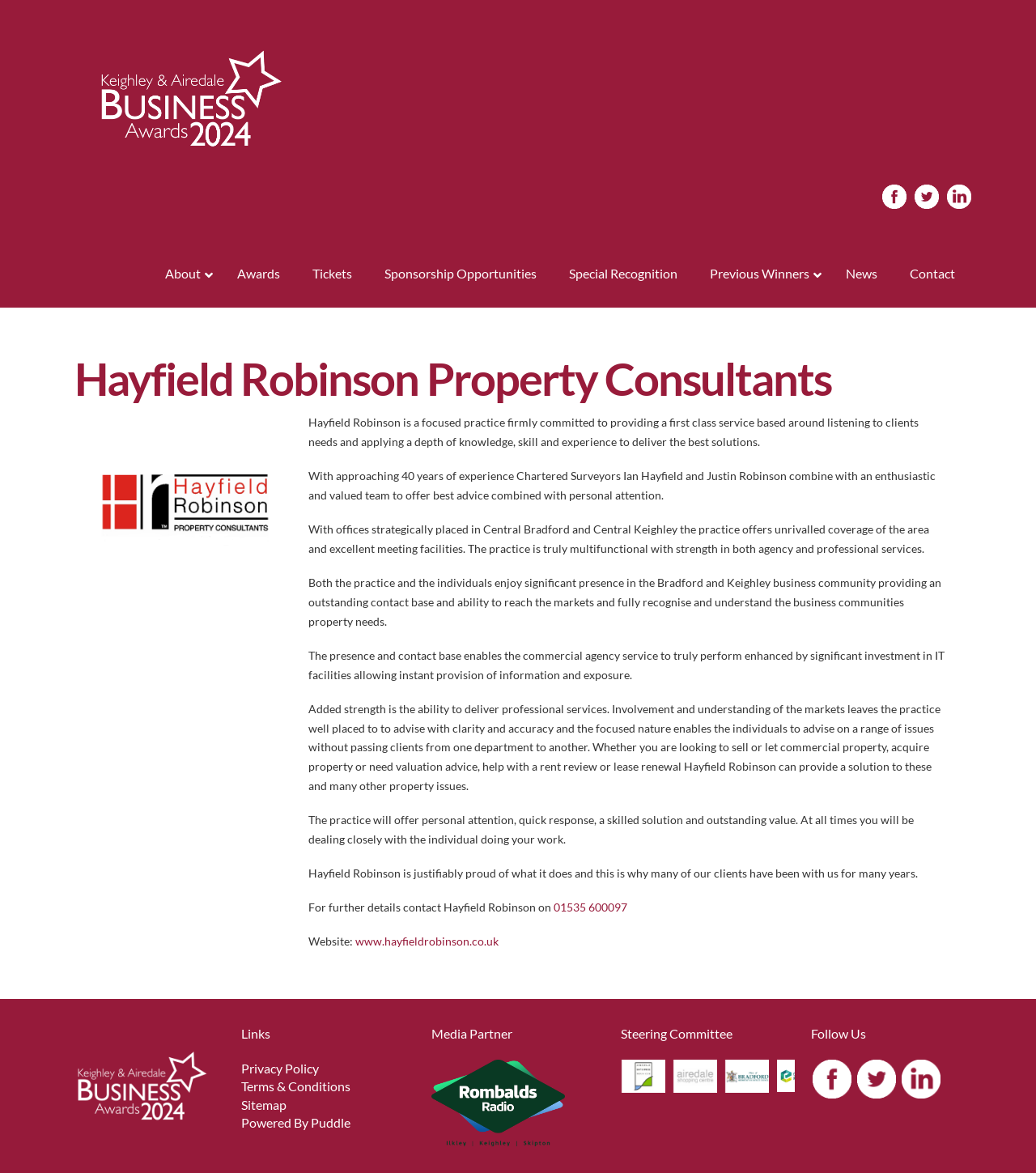Please identify the bounding box coordinates of the clickable region that I should interact with to perform the following instruction: "Click on About". The coordinates should be expressed as four float numbers between 0 and 1, i.e., [left, top, right, bottom].

[0.144, 0.216, 0.213, 0.251]